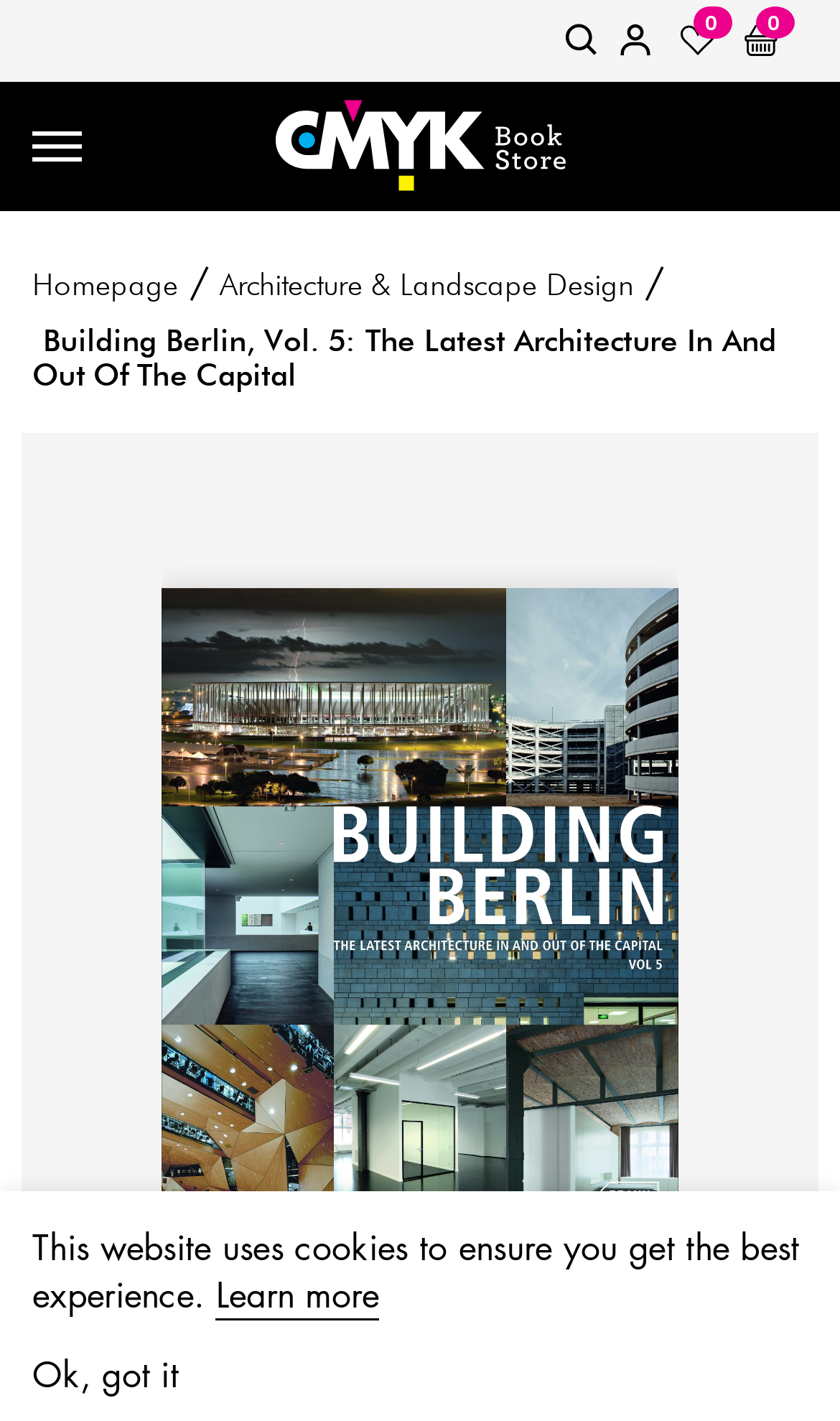Please locate the bounding box coordinates for the element that should be clicked to achieve the following instruction: "access account". Ensure the coordinates are given as four float numbers between 0 and 1, i.e., [left, top, right, bottom].

[0.735, 0.021, 0.776, 0.044]